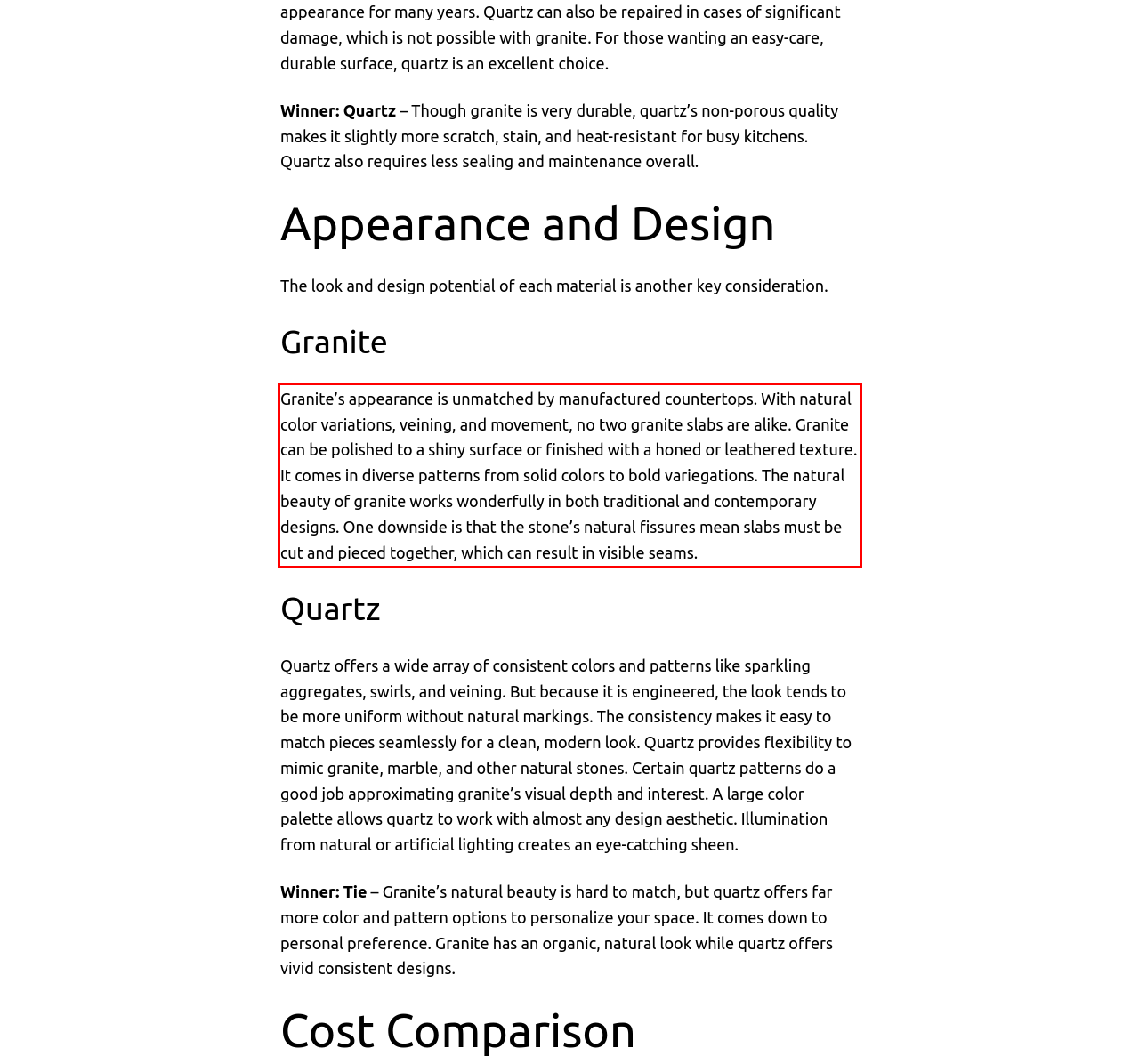Given the screenshot of a webpage, identify the red rectangle bounding box and recognize the text content inside it, generating the extracted text.

Granite’s appearance is unmatched by manufactured countertops. With natural color variations, veining, and movement, no two granite slabs are alike. Granite can be polished to a shiny surface or finished with a honed or leathered texture. It comes in diverse patterns from solid colors to bold variegations. The natural beauty of granite works wonderfully in both traditional and contemporary designs. One downside is that the stone’s natural fissures mean slabs must be cut and pieced together, which can result in visible seams.